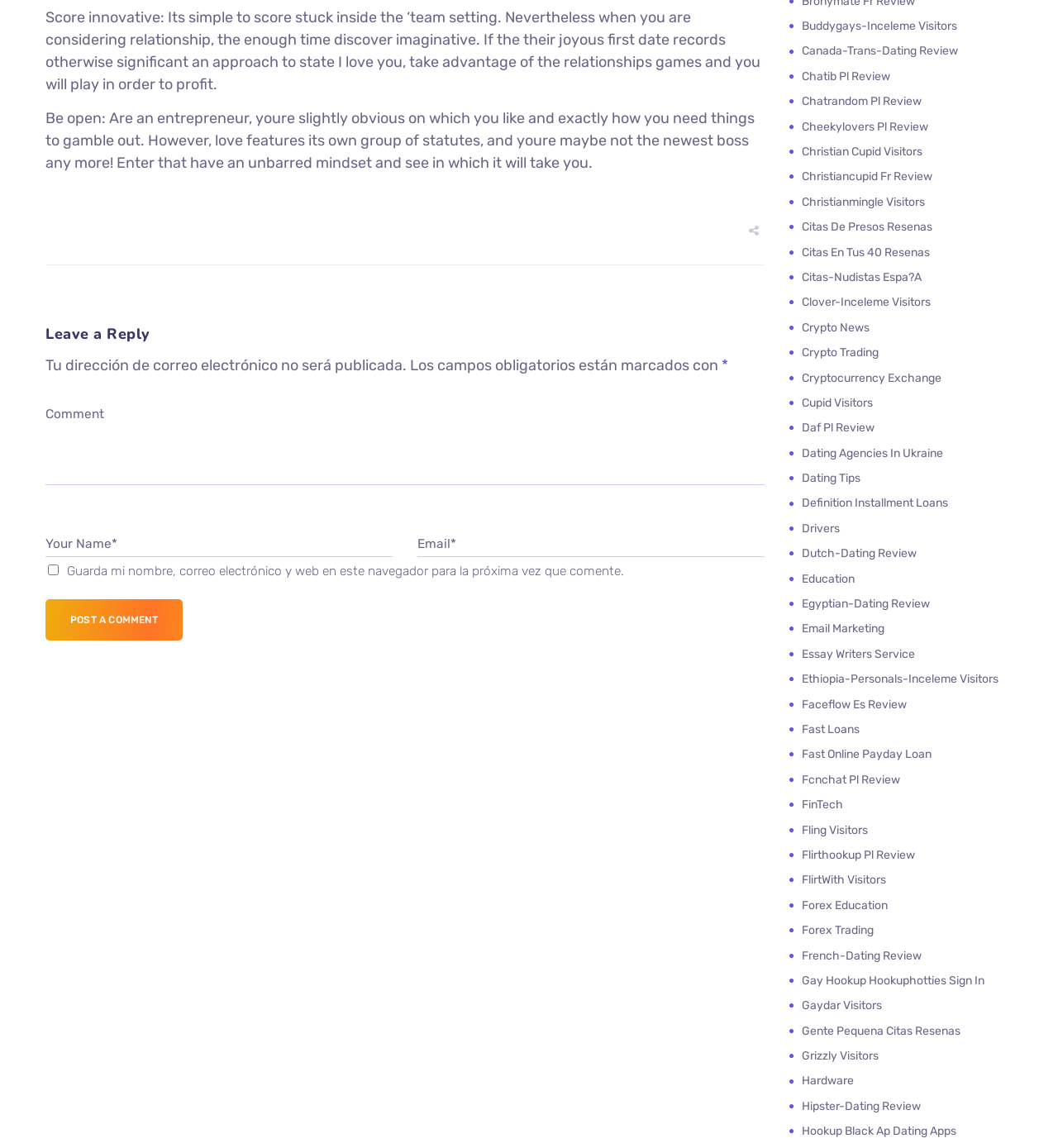Can you find the bounding box coordinates for the element to click on to achieve the instruction: "Type your email in the 'Email*' field"?

[0.395, 0.456, 0.723, 0.485]